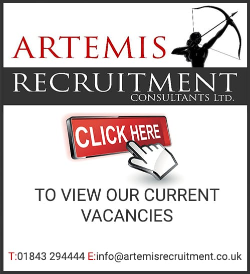Provide a thorough description of the contents of the image.

The image features an advertisement for Artemis Recruitment Consultants Ltd. It prominently displays the company name at the top in bold letters, emphasizing their focus on recruitment services. Below the name, there's a large, eye-catching button labeled "CLICK HERE," which is designed to direct viewers to current job vacancies. The background is simple yet professional, enhancing the clarity of the text and button. Additionally, contact information, including a phone number and email address, is included at the bottom, providing immediate access for potential applicants. This visual is strategically designed to attract job seekers and encourage them to engage with the recruitment opportunities available.